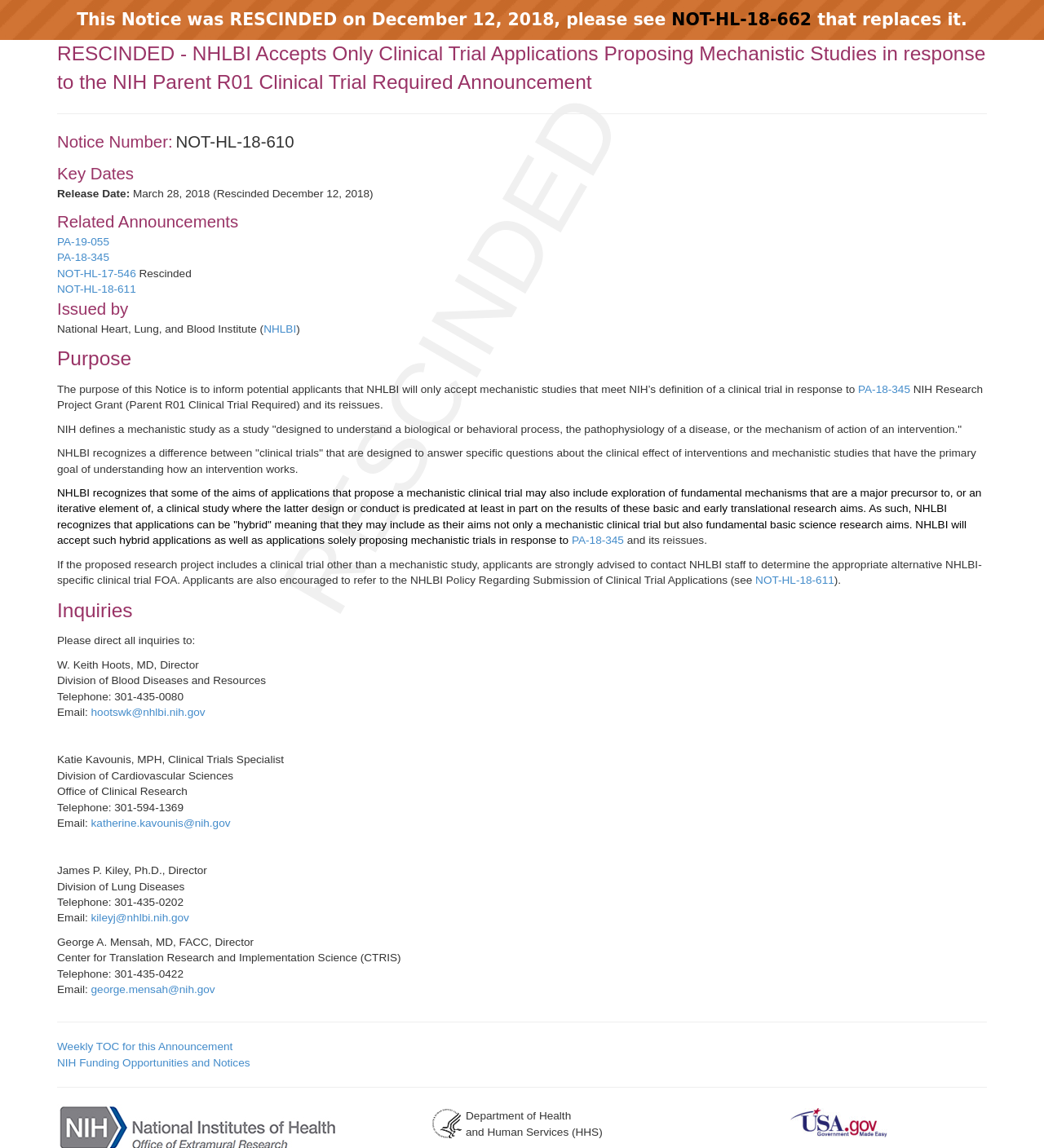What is the purpose of this notice?
Based on the visual, give a brief answer using one word or a short phrase.

To inform potential applicants about NHLBI's policy on clinical trial applications